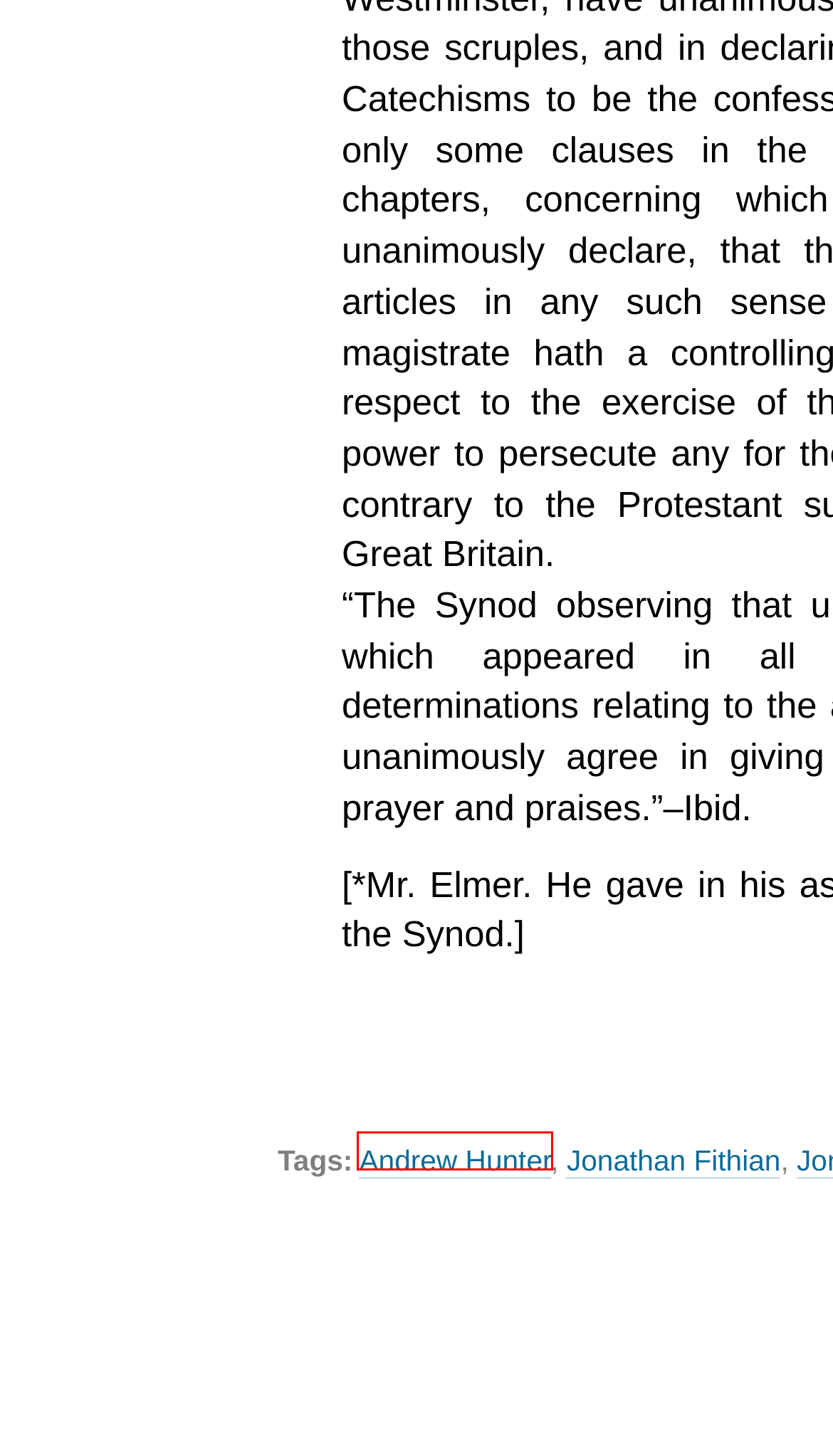You are provided with a screenshot of a webpage where a red rectangle bounding box surrounds an element. Choose the description that best matches the new webpage after clicking the element in the red bounding box. Here are the choices:
A. This Day in Presbyterian History ·  January 2018
B. This Day in Presbyterian History · Roman Catholic
C. This Day in Presbyterian History · Andrew Hunter
D. This Day in Presbyterian History ·  June 2018
E. This Day in Presbyterian History · Orthodox Presbyterian Church
F. This Day in Presbyterian History ·  January 2012
G. This Day in Presbyterian History · Covenanters
H. This Day in Presbyterian History · Reformed Presbyterian

C